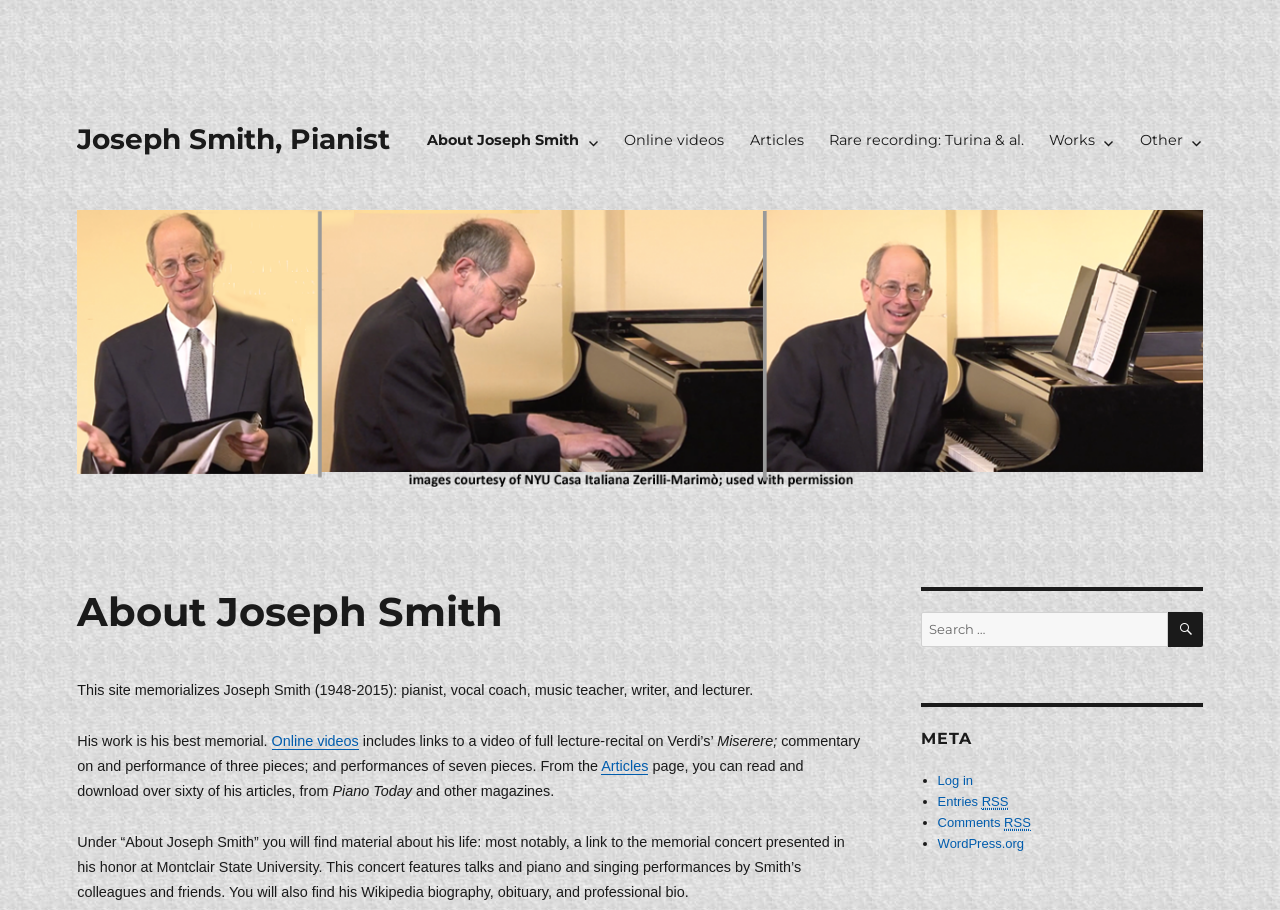What is the purpose of the 'Search for:' box?
Answer the question based on the image using a single word or a brief phrase.

To search the website